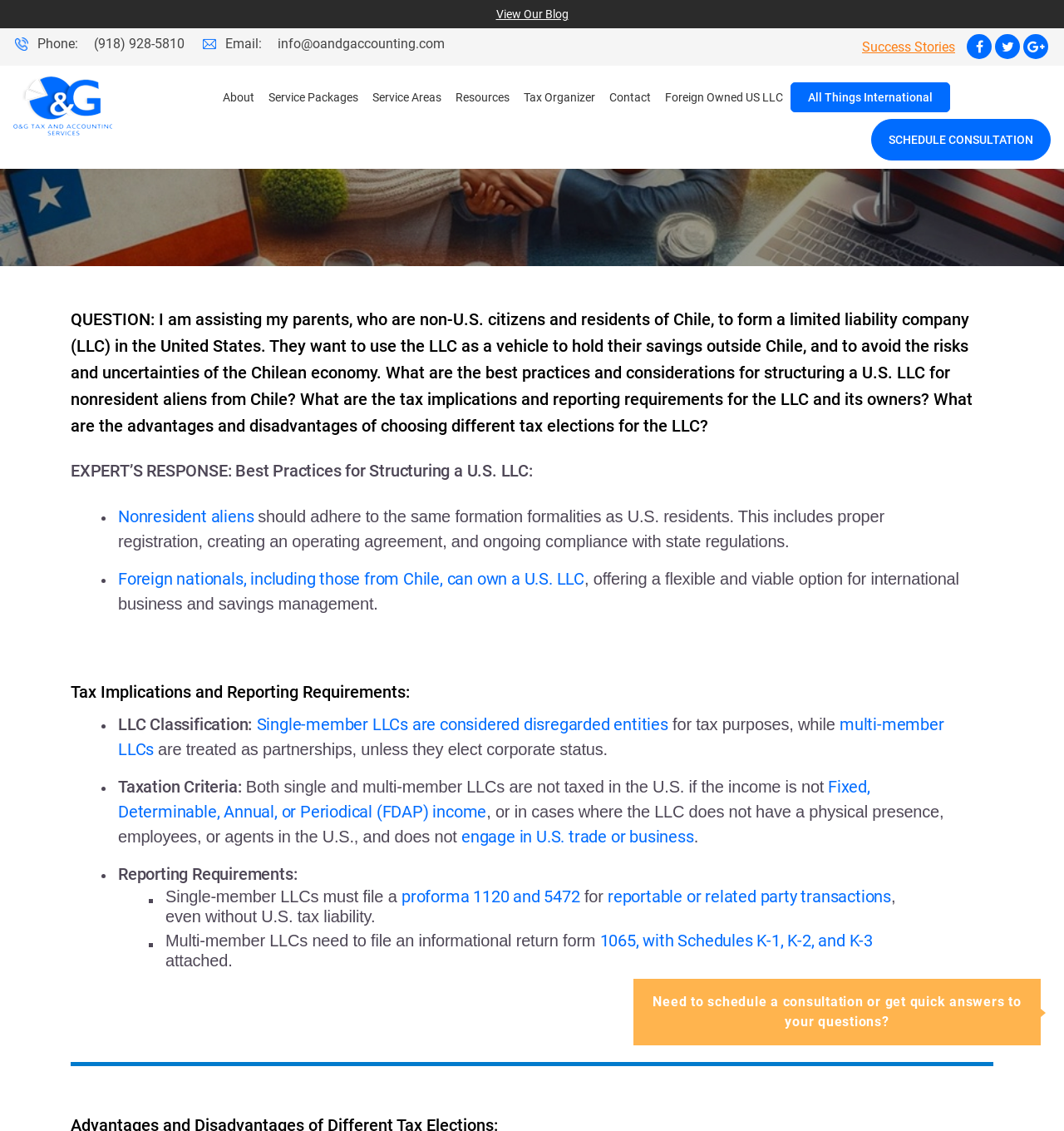Identify the primary heading of the webpage and provide its text.

How to Structure a U.S. LLC for Nonresident Aliens from Chile?